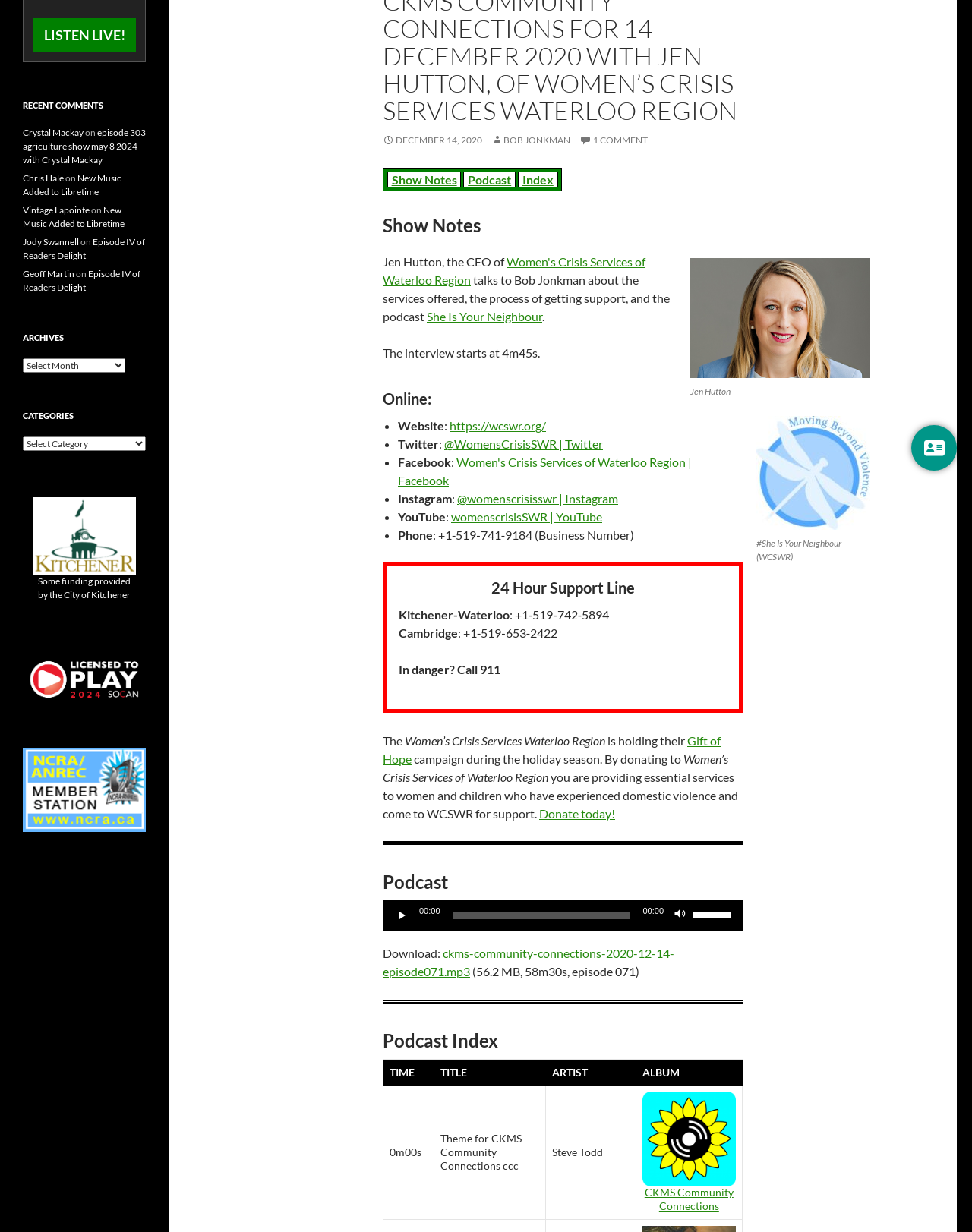Using the description "Gift of Hope", locate and provide the bounding box of the UI element.

[0.394, 0.595, 0.741, 0.621]